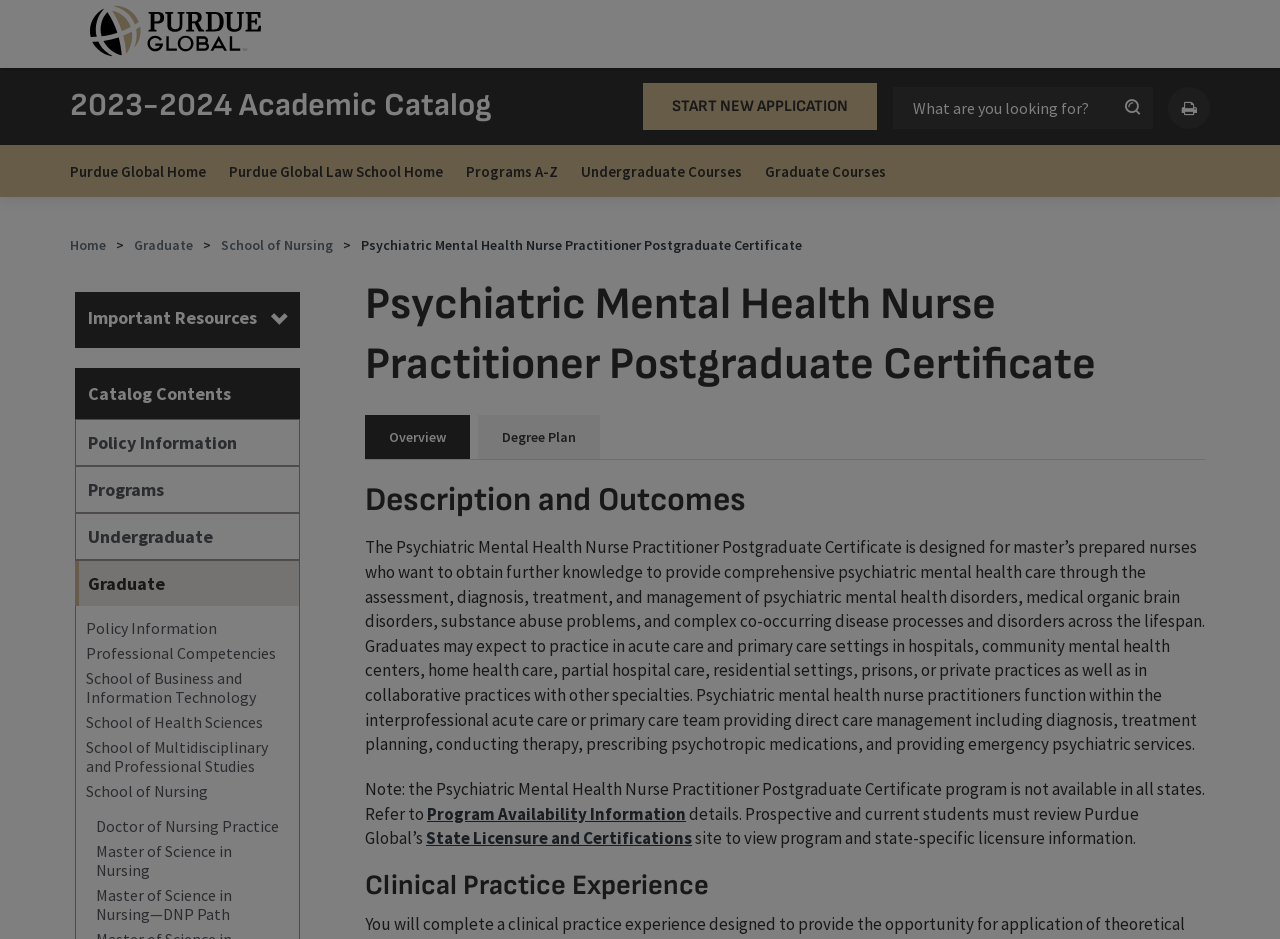What is the name of the postgraduate certificate? Examine the screenshot and reply using just one word or a brief phrase.

Psychiatric Mental Health Nurse Practitioner